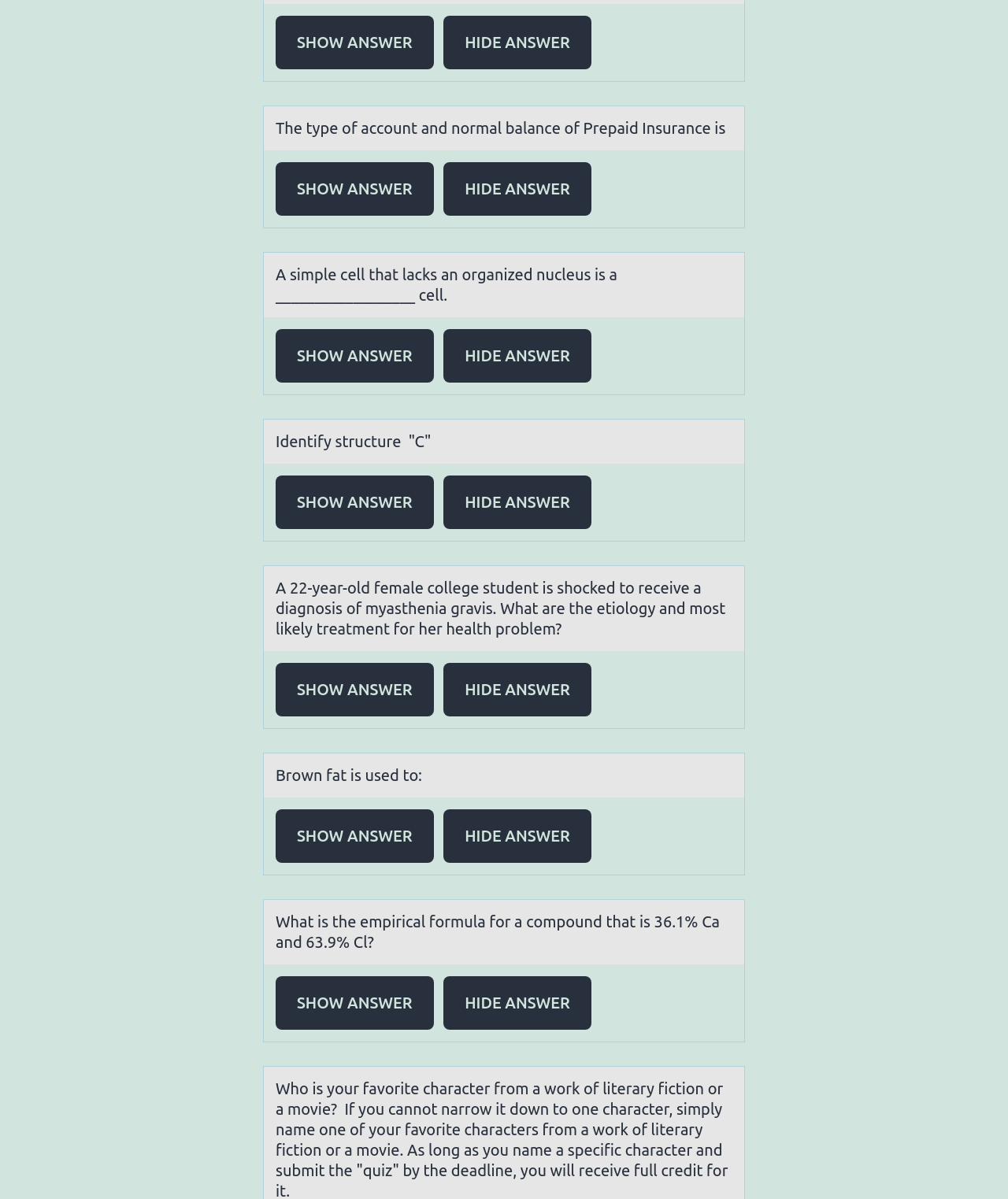Extract the bounding box coordinates for the described element: "alt="Logo- 11 Eleven Capital"". The coordinates should be represented as four float numbers between 0 and 1: [left, top, right, bottom].

None